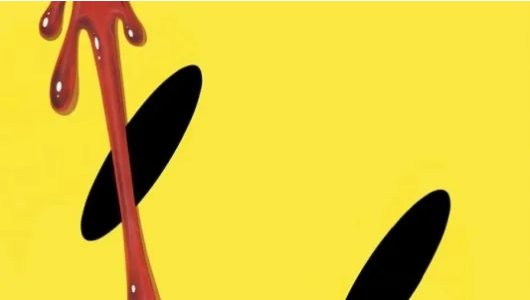Give an elaborate caption for the image.

The image features a striking and iconic design associated with the "Watchmen" universe, showcasing a bright yellow background adorned with two prominent black eyes that are emblematic of the character known as the Smiley Face. A drip of blood, rendered in a vivid red hue, cascades down from above, creating a stark contrast against the yellow backdrop. This imagery encapsulates the blend of dark themes and satirical undertones characteristic of the "Watchmen" series, hinting at the deeper, often violent narratives explored within the story. The design serves as a powerful symbol for both the graphic novel and its adaptations, resonating with fans and newcomers alike who are familiar with the thought-provoking exploration of morality and power dynamics in the acclaimed comic and its derivative works.